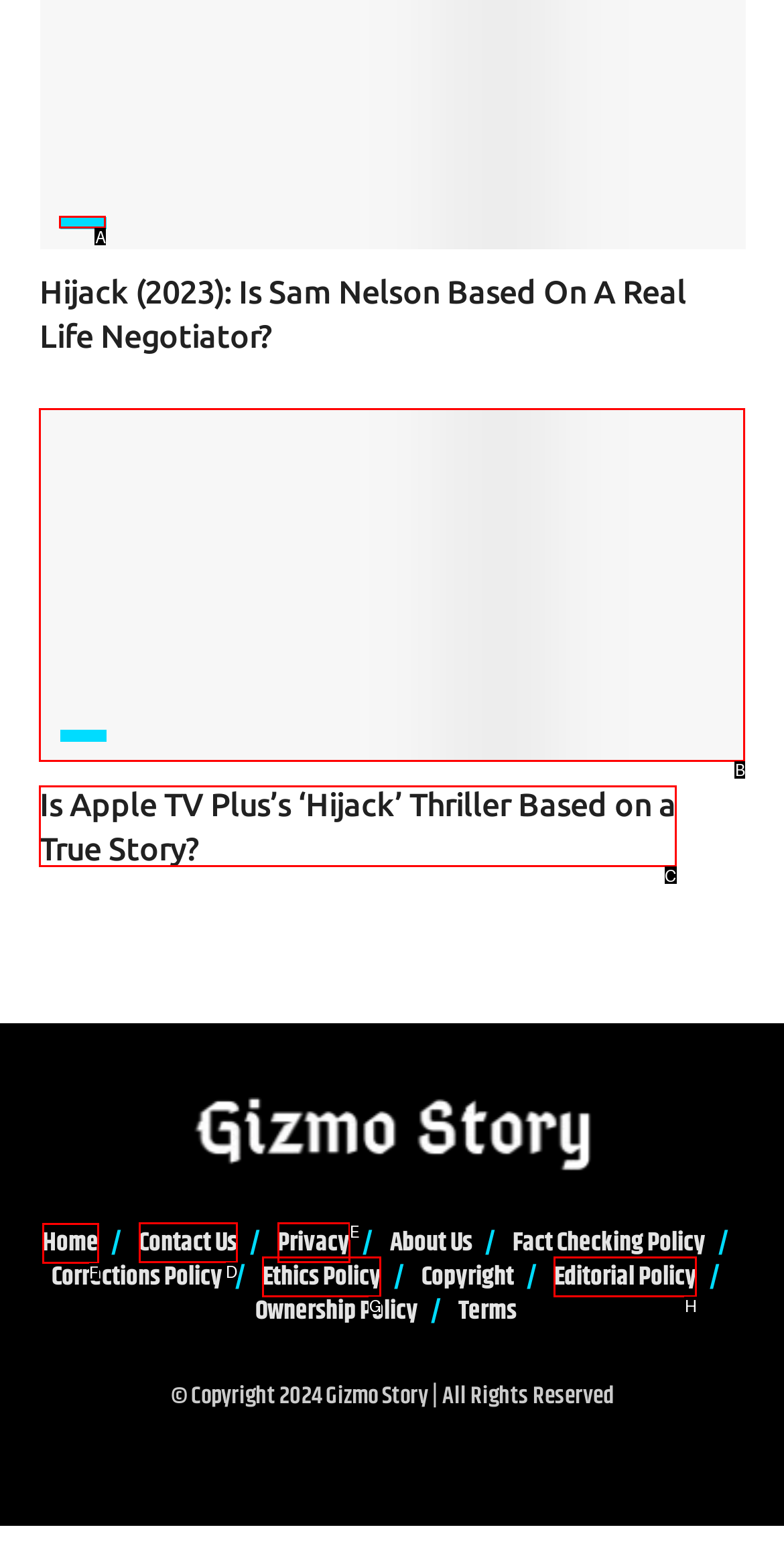Indicate the HTML element to be clicked to accomplish this task: Visit the 'Home' page Respond using the letter of the correct option.

F